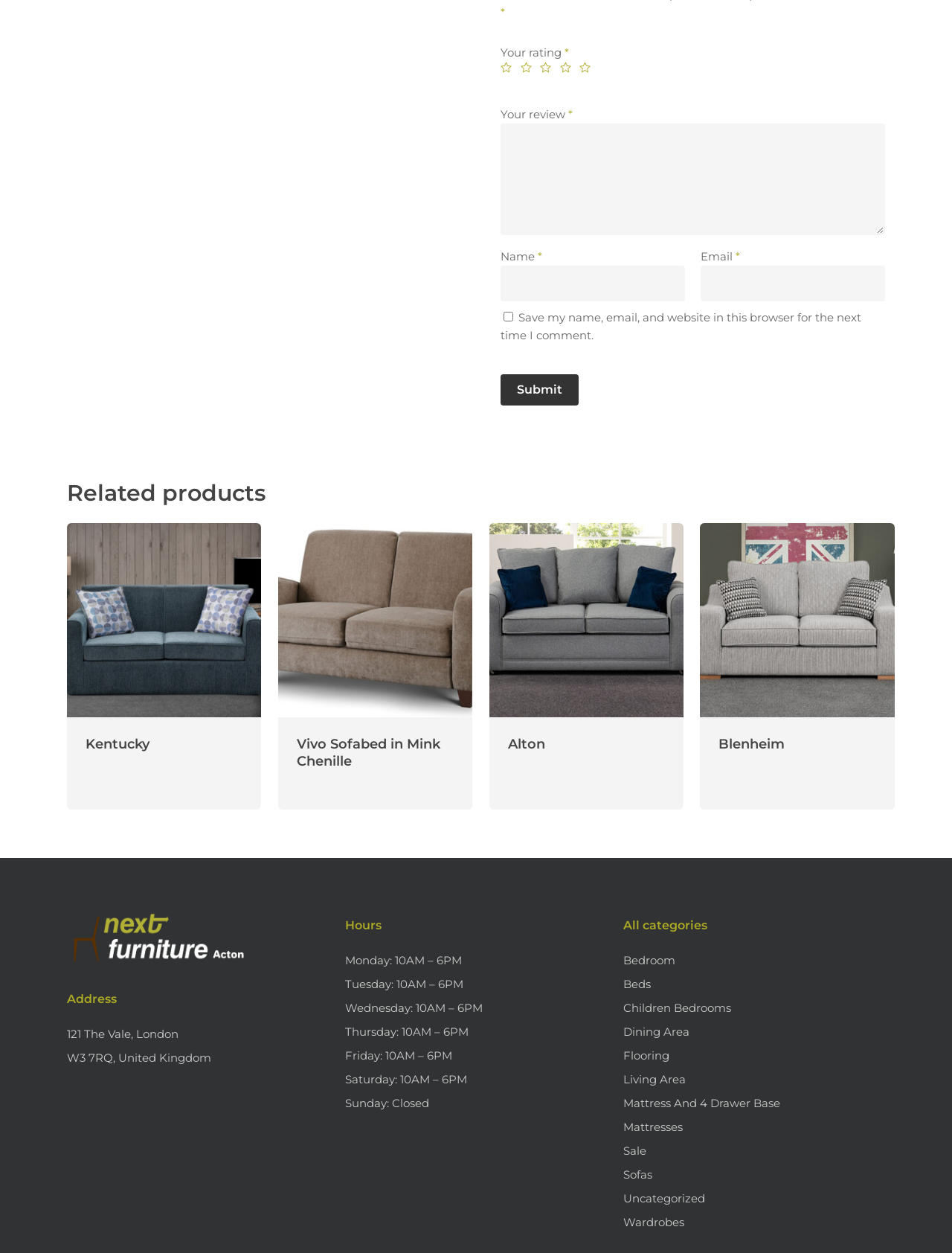What categories of products are available?
Using the details from the image, give an elaborate explanation to answer the question.

The webpage has a section that lists various categories of products, including 'Bedroom', 'Beds', 'Children Bedrooms', and more. This suggests that the store offers a wide range of products across multiple categories.